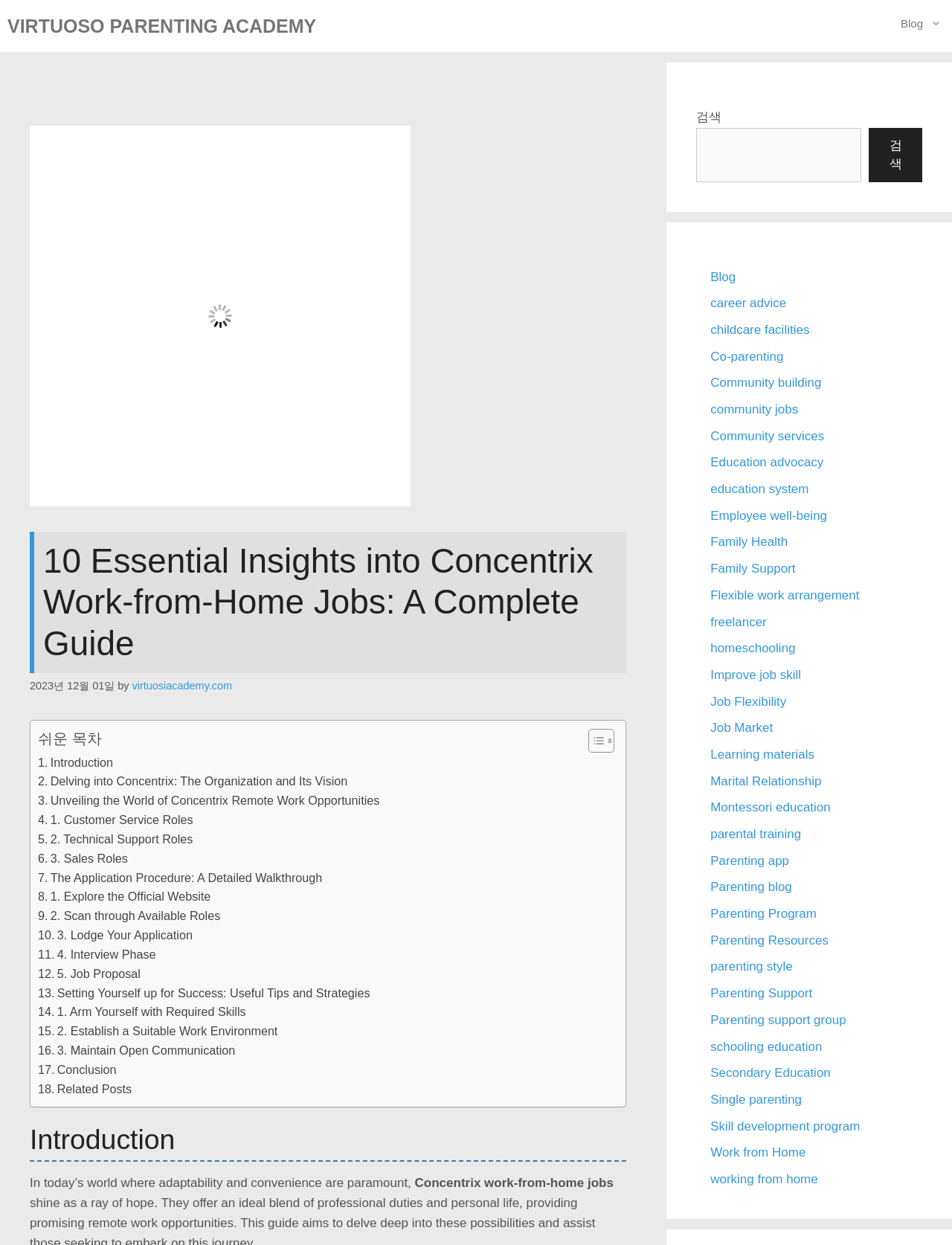Identify the bounding box coordinates for the element you need to click to achieve the following task: "Explore the 'Concentrix work-from-home jobs' link". The coordinates must be four float values ranging from 0 to 1, formatted as [left, top, right, bottom].

[0.436, 0.944, 0.644, 0.956]